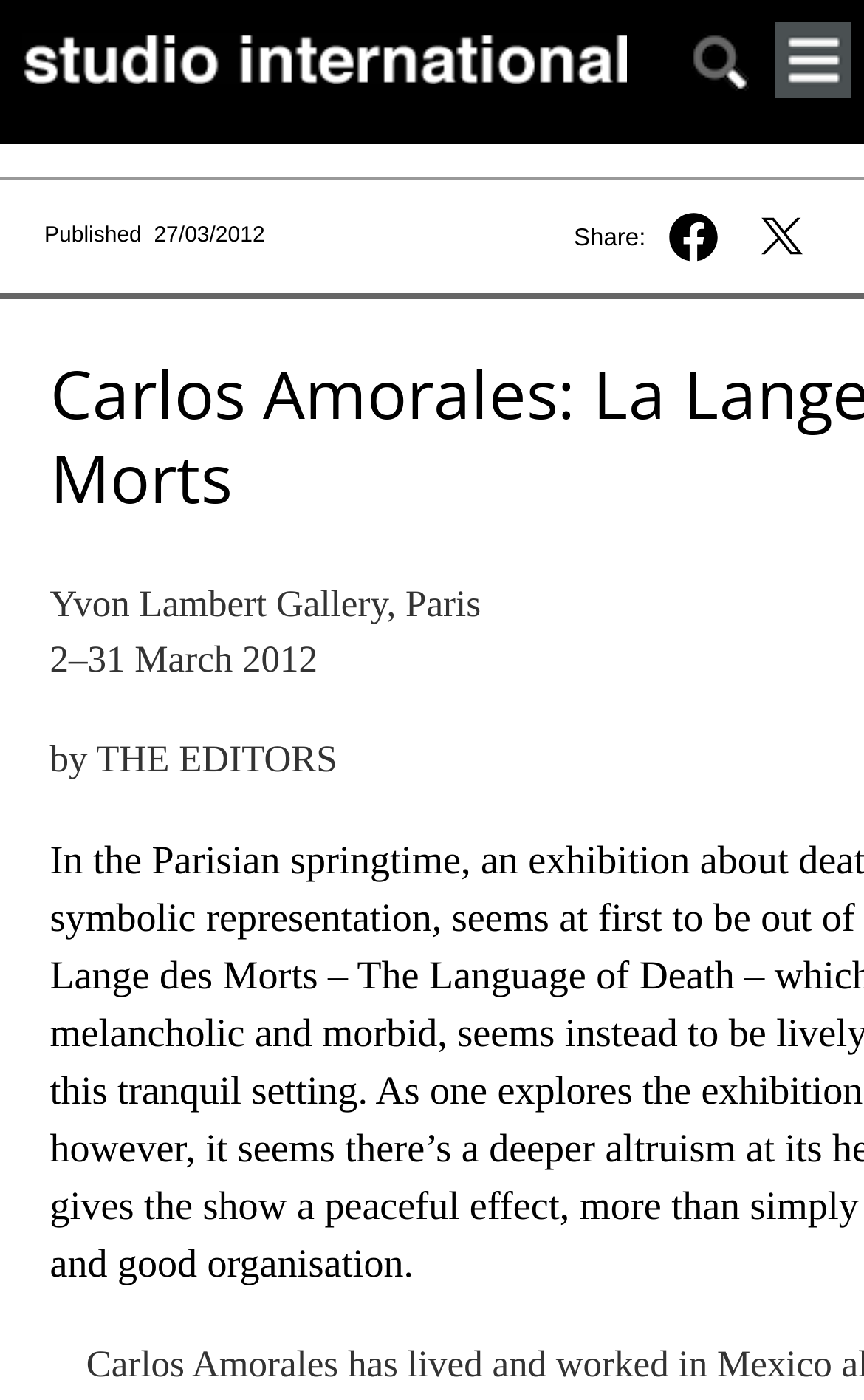Generate a thorough description of the webpage.

The webpage appears to be an article or exhibition page about "Carlos Amorales: La Lange des Morts" at the Yvon Lambert Gallery in Paris. At the top left corner, there is a logo of "Studio International" in the form of an image and a link. On the top right corner, there is a search icon, also presented as an image and a link.

Below the top section, there is a publication date "Published 27/03/2012" on the left side, and a "Share" section on the right side with two social media links, each accompanied by an image. 

The main content of the page is about the exhibition, with the title "Carlos Amorales: La Lange des Morts" at the top. The exhibition details are presented in three lines of text: the location "Yvon Lambert Gallery, Paris" is at the top, followed by the duration "2–31 March 2012", and finally the author "by THE EDITORS" at the bottom.